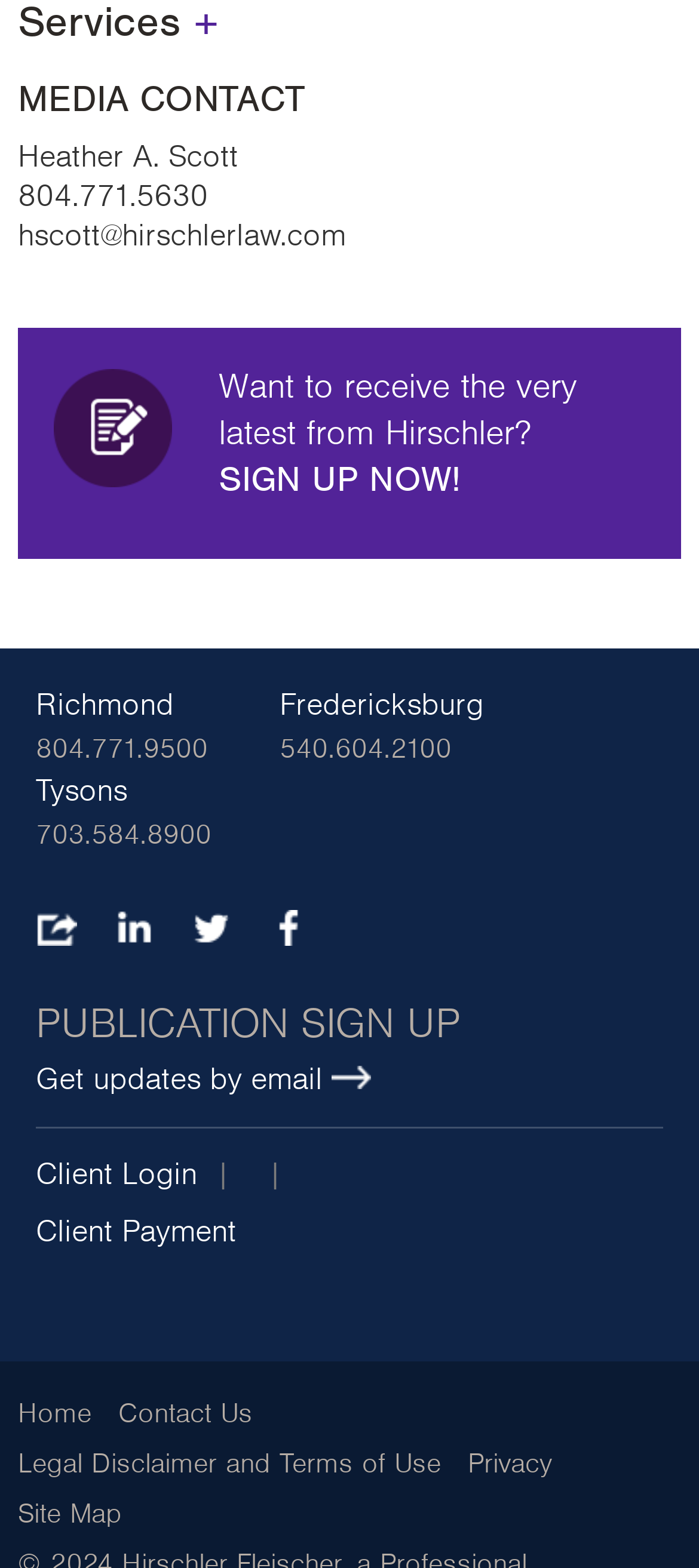Identify the bounding box coordinates of the section to be clicked to complete the task described by the following instruction: "Contact Heather A. Scott". The coordinates should be four float numbers between 0 and 1, formatted as [left, top, right, bottom].

[0.026, 0.089, 0.341, 0.111]